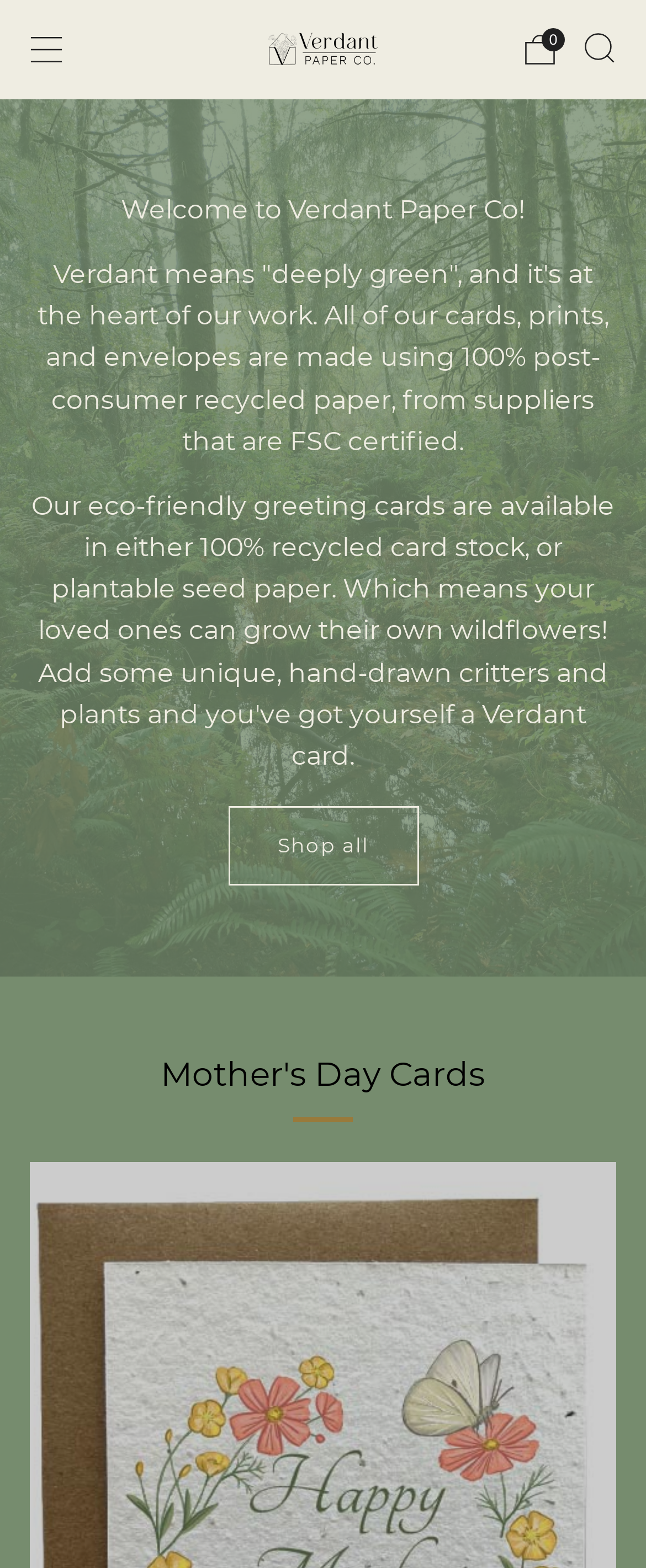Respond to the question below with a single word or phrase:
What can be done on the 'Shop all' page?

Browse products